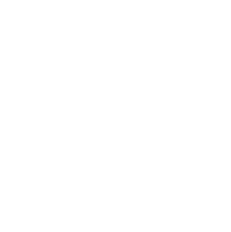What is the primary purpose of the waste bin?
Please provide a comprehensive answer based on the visual information in the image.

The caption highlights the bin's role in promoting cleanliness and organization within commercial and industrial spaces, indicating that its primary purpose is waste management.